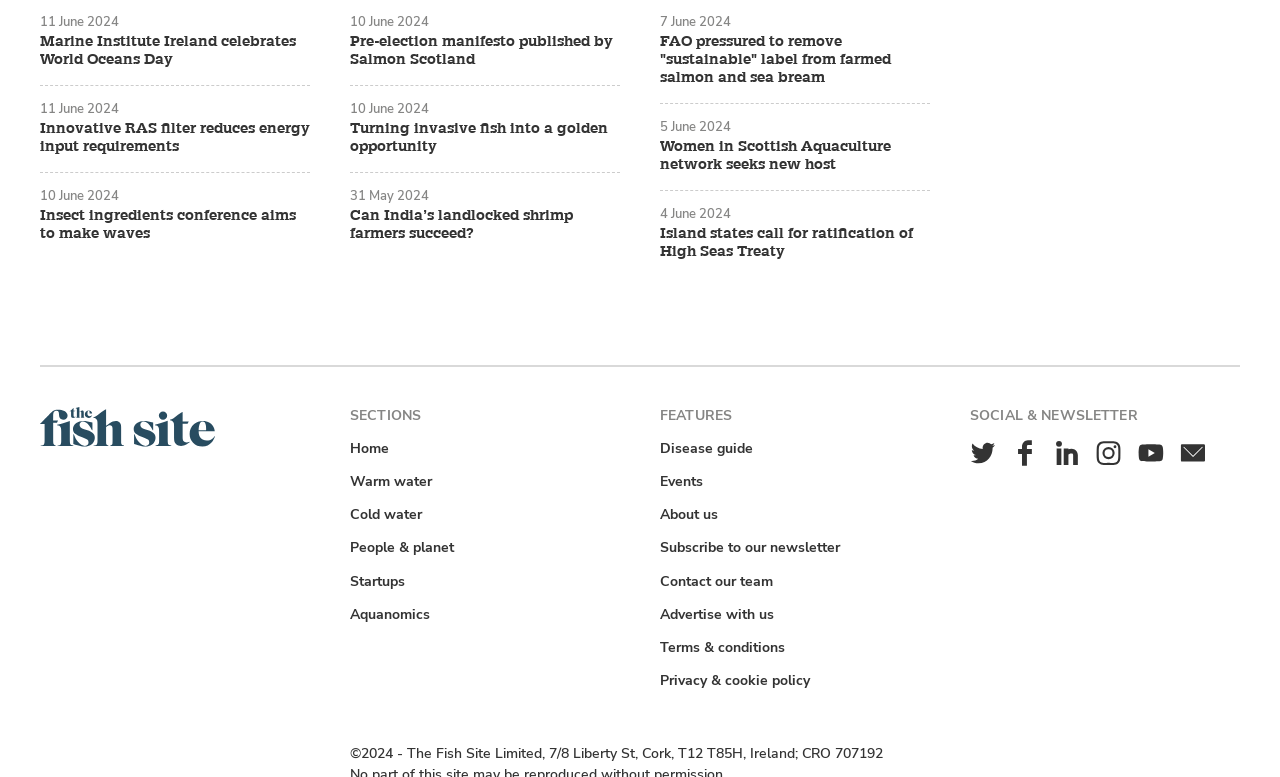Locate the UI element described by Books and Pairings and provide its bounding box coordinates. Use the format (top-left x, top-left y, bottom-right x, bottom-right y) with all values as floating point numbers between 0 and 1.

None